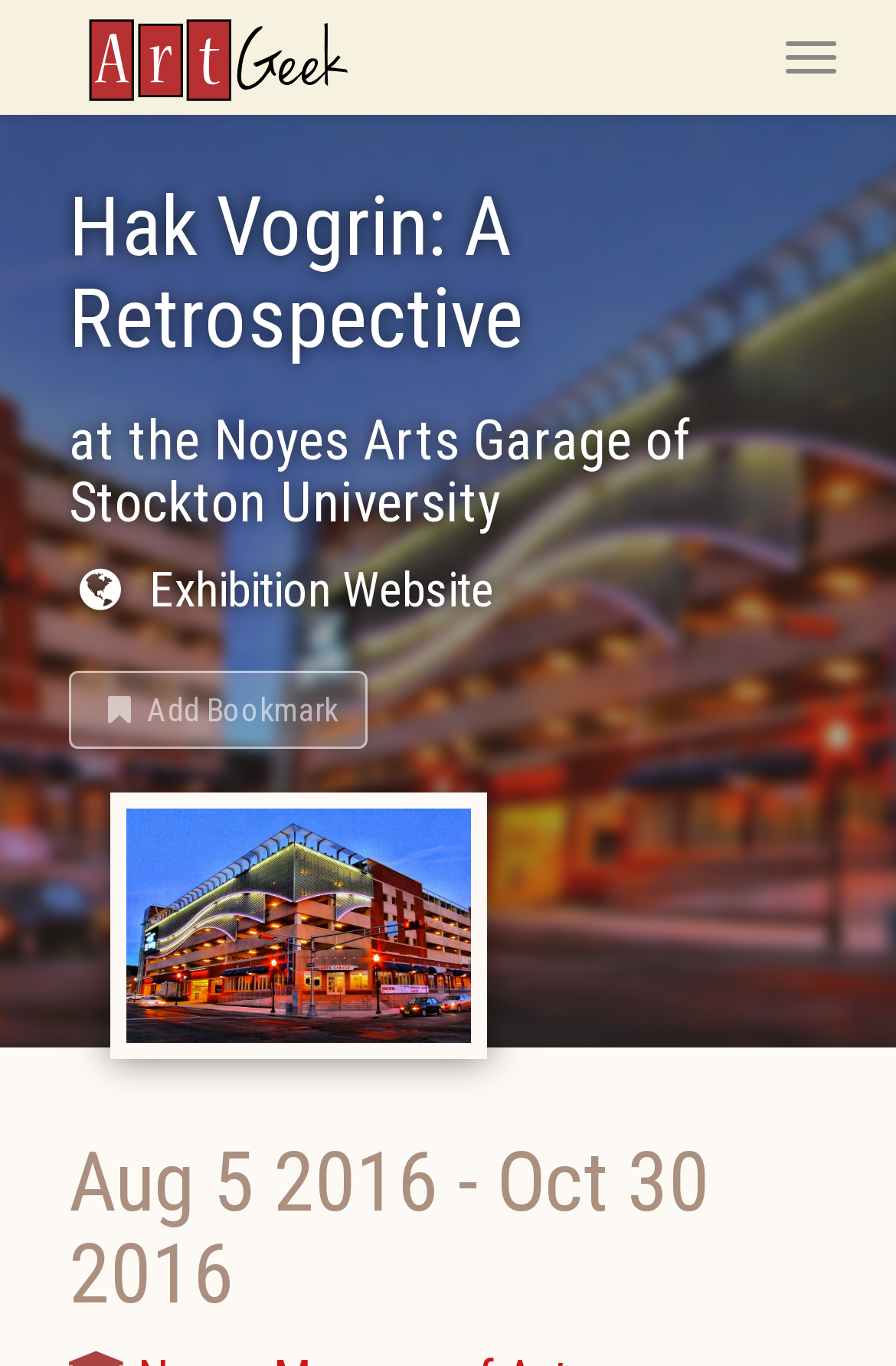Elaborate on the information and visuals displayed on the webpage.

The webpage is about an art exhibition titled "Hak Vogrin: A Retrospective" held at the Noyes Arts Garage of Stockton University in Atlantic City, New Jersey. 

At the top left corner, there is a link to "ArtGeek". Next to it, on the top right corner, there is a button to "Toggle navigation". 

Below the top section, there is a large image taking up most of the width of the page, positioned roughly in the middle. 

To the left of the image, there are several headings and links. The main heading "Hak Vogrin: A Retrospective" is followed by a subheading "at the Noyes Arts Garage of Stockton University". Below these headings, there is a link to the "Exhibition Website" and a button to "Add Bookmark". 

At the bottom left of the page, there is a heading indicating the exhibition dates, "Aug 5 2016 - Oct 30 2016".